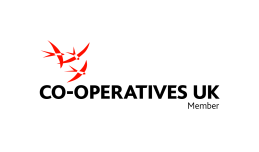Summarize the image with a detailed description that highlights all prominent details.

The image features the logo of "Co-operatives UK," showcasing a vibrant design that includes stylized red birds in flight above the bold text "CO-OPERATIVES UK." Below the main text, the word "Member" is clearly indicated, emphasizing the organization's role as a member-based cooperative. This logo symbolizes collaboration and community in the cooperative sector, reflecting the values of mutual support and democratic governance that underpin cooperative businesses across the UK.